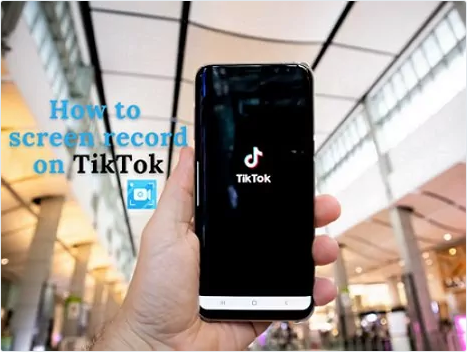Based on what you see in the screenshot, provide a thorough answer to this question: What is the purpose of the image?

The image serves as a guide for users who are interested in learning how to screen record their TikTok experiences, as indicated by the text 'How to screen record on TikTok' and the icon representing screen recording, providing a visual aid for users to follow.